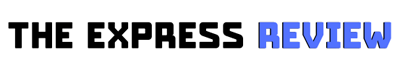What is the focus of the online platform?
Provide a well-explained and detailed answer to the question.

According to the caption, the online platform focuses on delivering insightful articles and reviews across various topics, which suggests that the platform's primary focus is on providing in-depth and informative content.